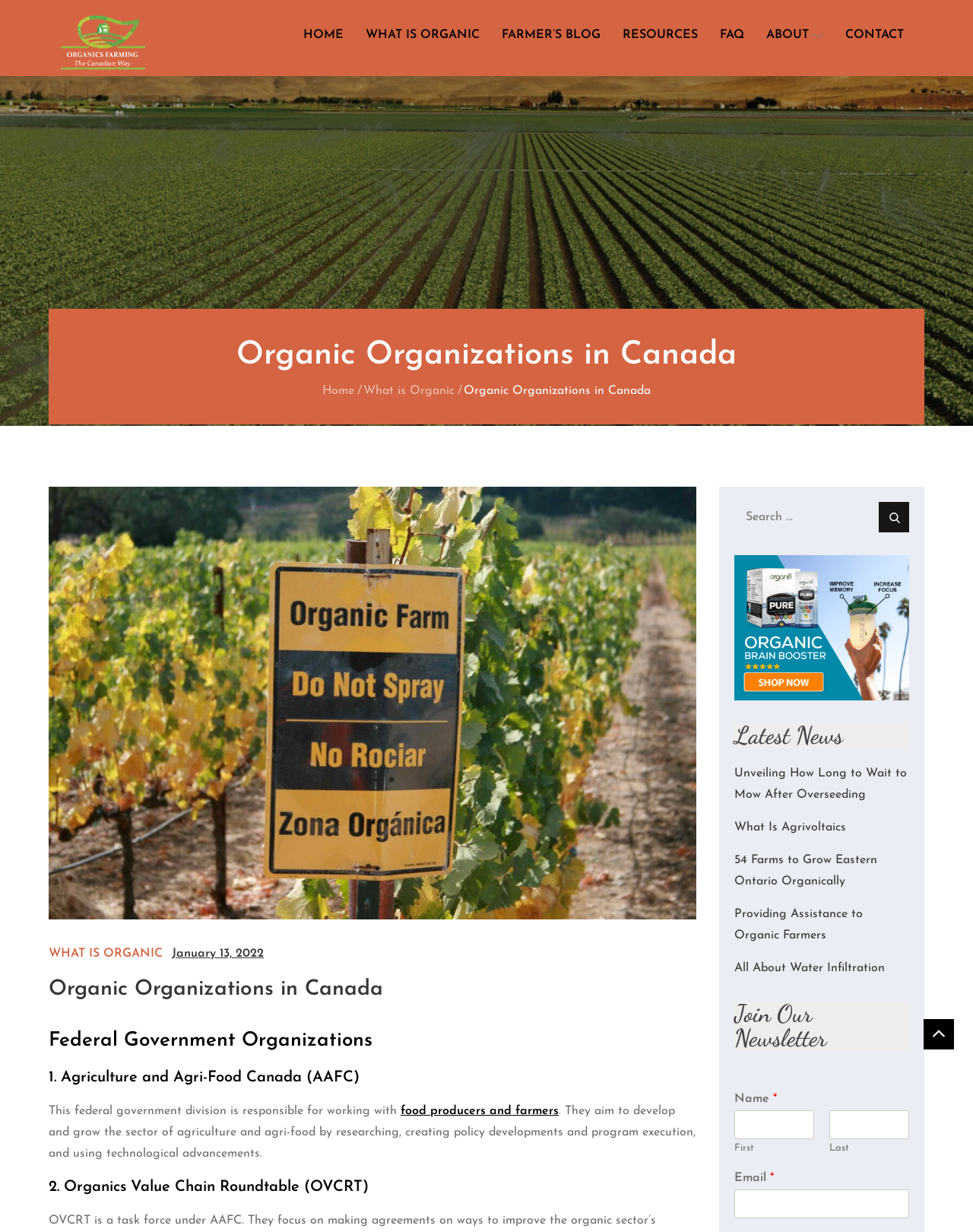Identify the bounding box coordinates for the UI element described as follows: FAQ. Use the format (top-left x, top-left y, bottom-right x, bottom-right y) and ensure all values are floating point numbers between 0 and 1.

[0.73, 0.012, 0.774, 0.044]